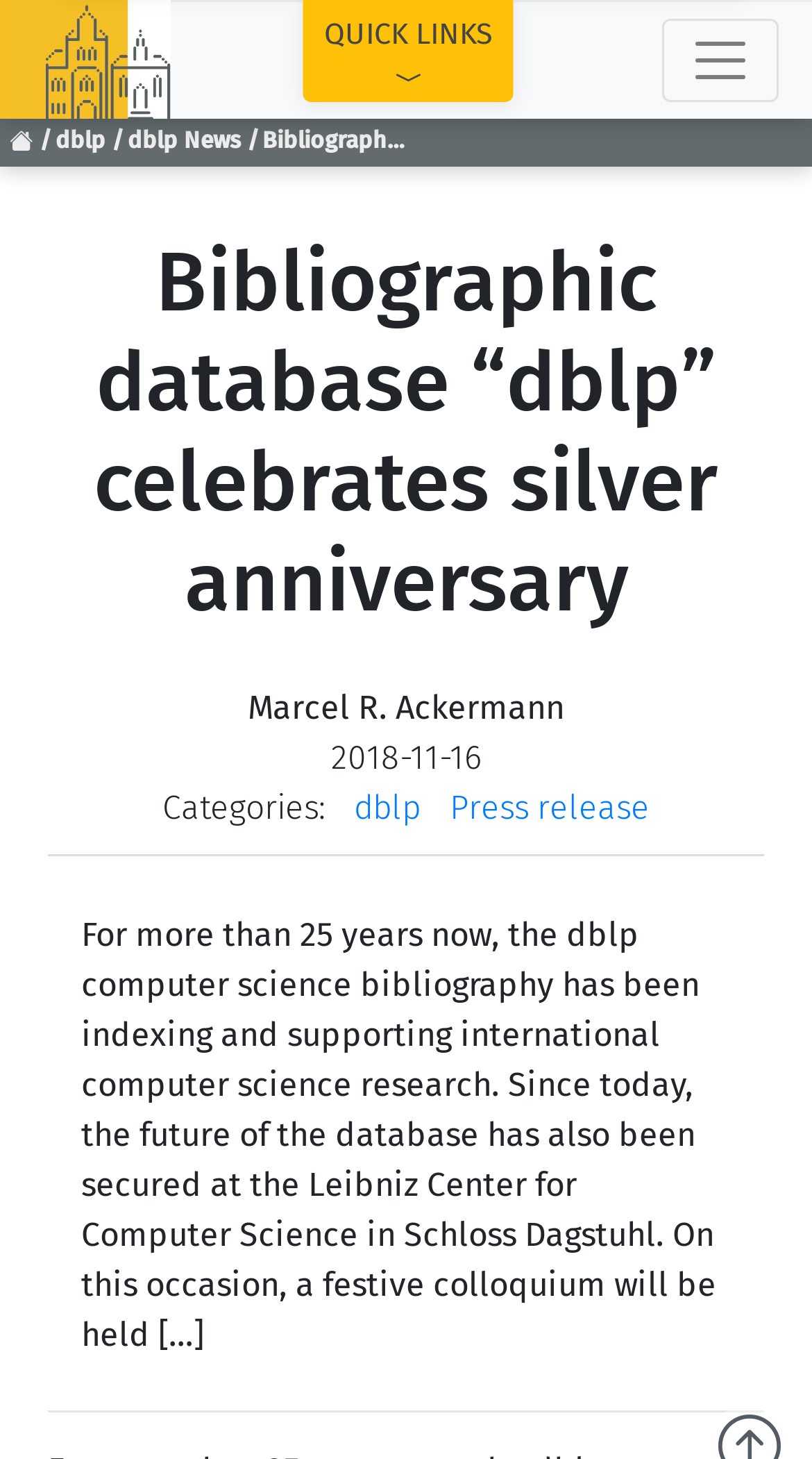Locate the coordinates of the bounding box for the clickable region that fulfills this instruction: "Check the 'dblp' link".

[0.276, 0.887, 0.358, 0.914]